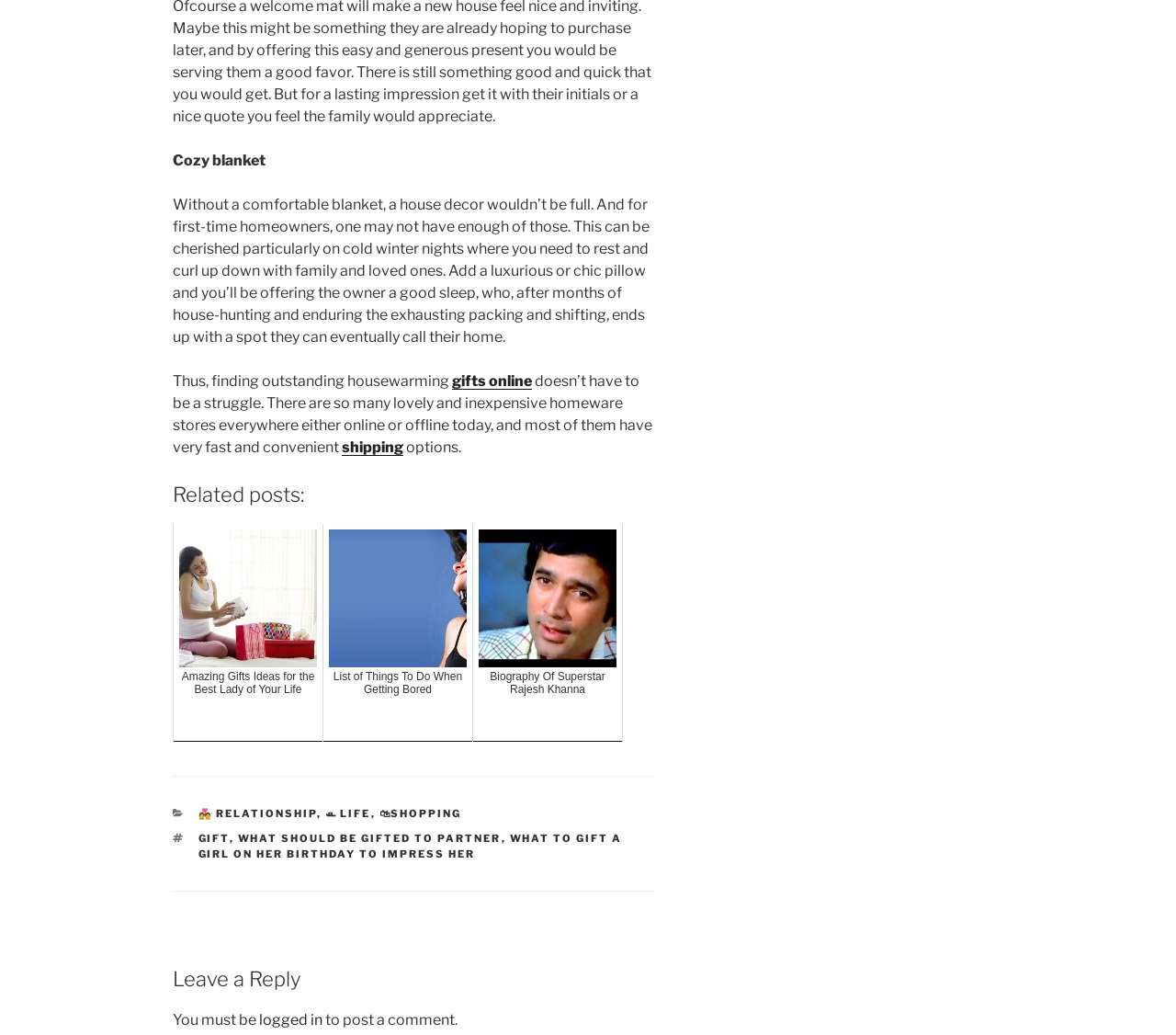Identify the bounding box coordinates for the element that needs to be clicked to fulfill this instruction: "Send an inquiry to Pasia Honeycomb Products Co., Ltd". Provide the coordinates in the format of four float numbers between 0 and 1: [left, top, right, bottom].

None